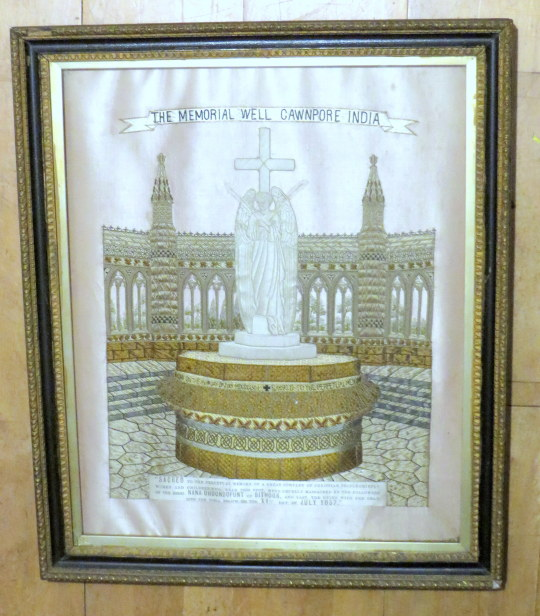Please give a succinct answer to the question in one word or phrase:
What style is the architectural setting reminiscent of?

Gothic or classical